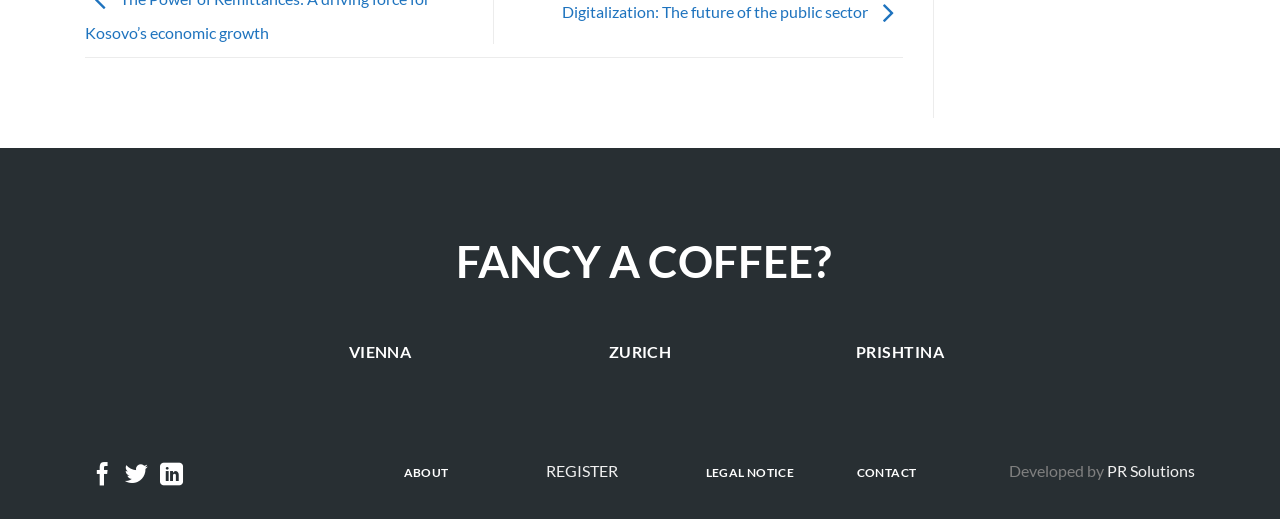What is the purpose of the link with the text ''?
Based on the visual information, provide a detailed and comprehensive answer.

The link with the text '' does not have a clear purpose, but it might be a social media or navigation icon based on its position and symbol.